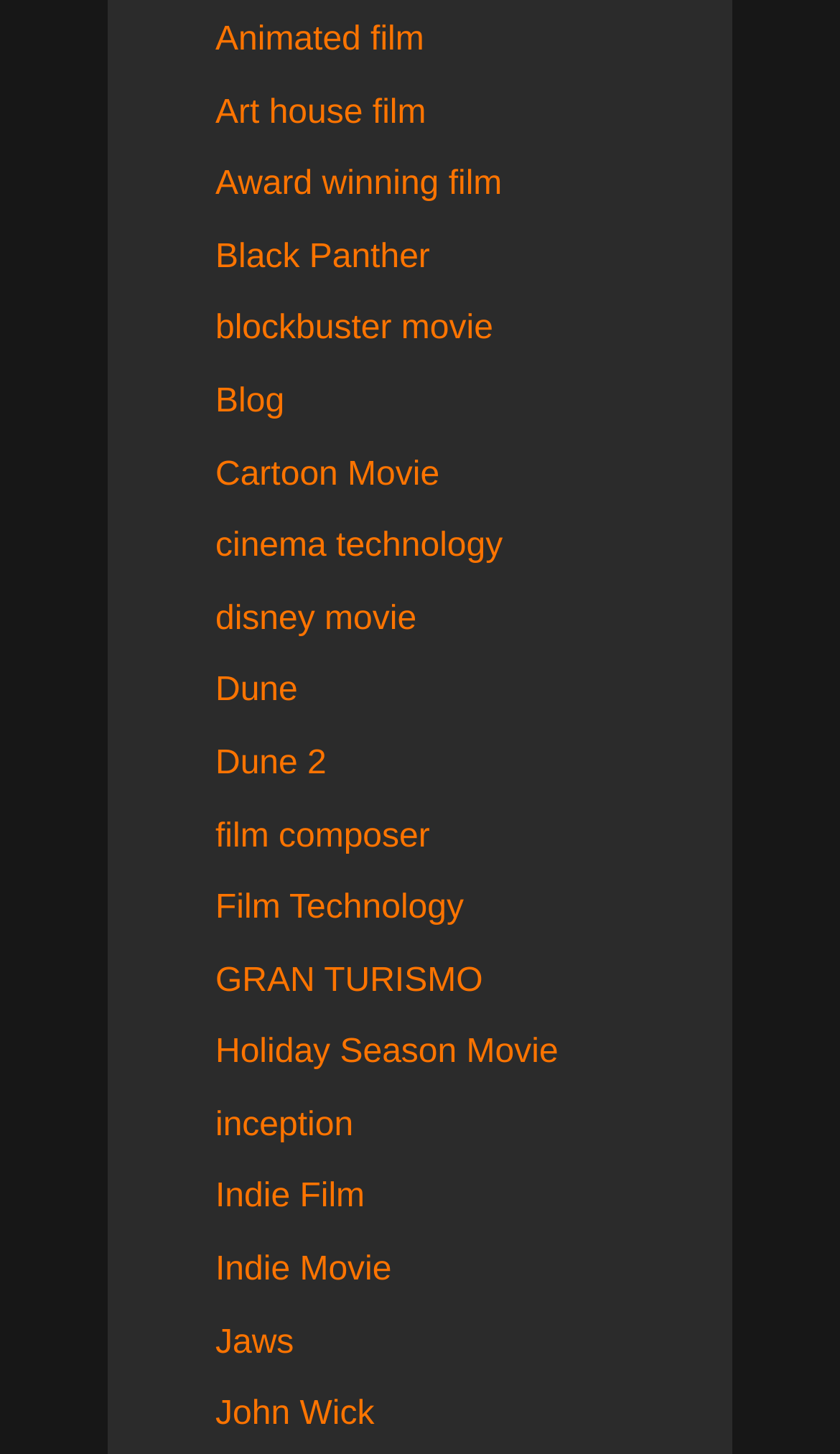Please answer the following question using a single word or phrase: 
What is the category of the film 'Dune'?

Award winning film